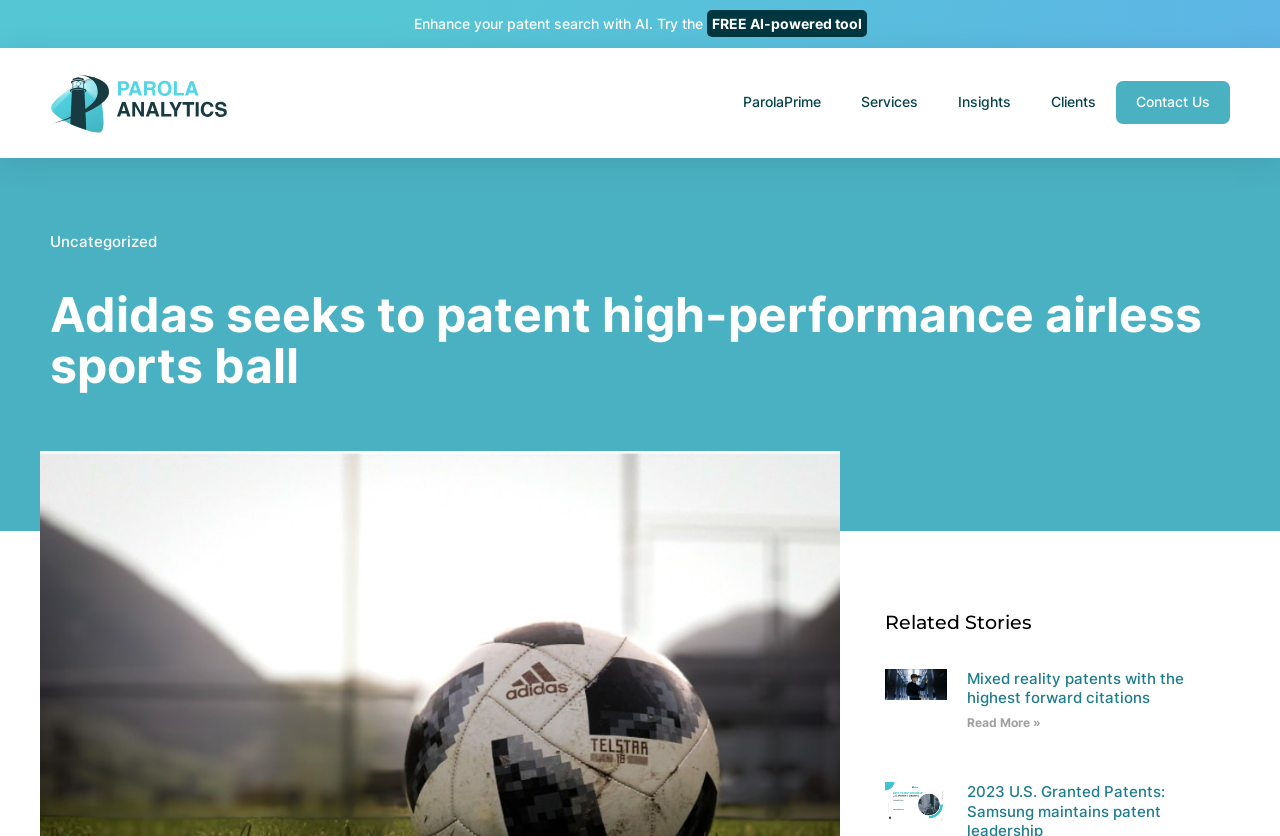Determine the coordinates of the bounding box that should be clicked to complete the instruction: "Read more about Mixed reality patents with the highest forward citations". The coordinates should be represented by four float numbers between 0 and 1: [left, top, right, bottom].

[0.755, 0.855, 0.813, 0.873]